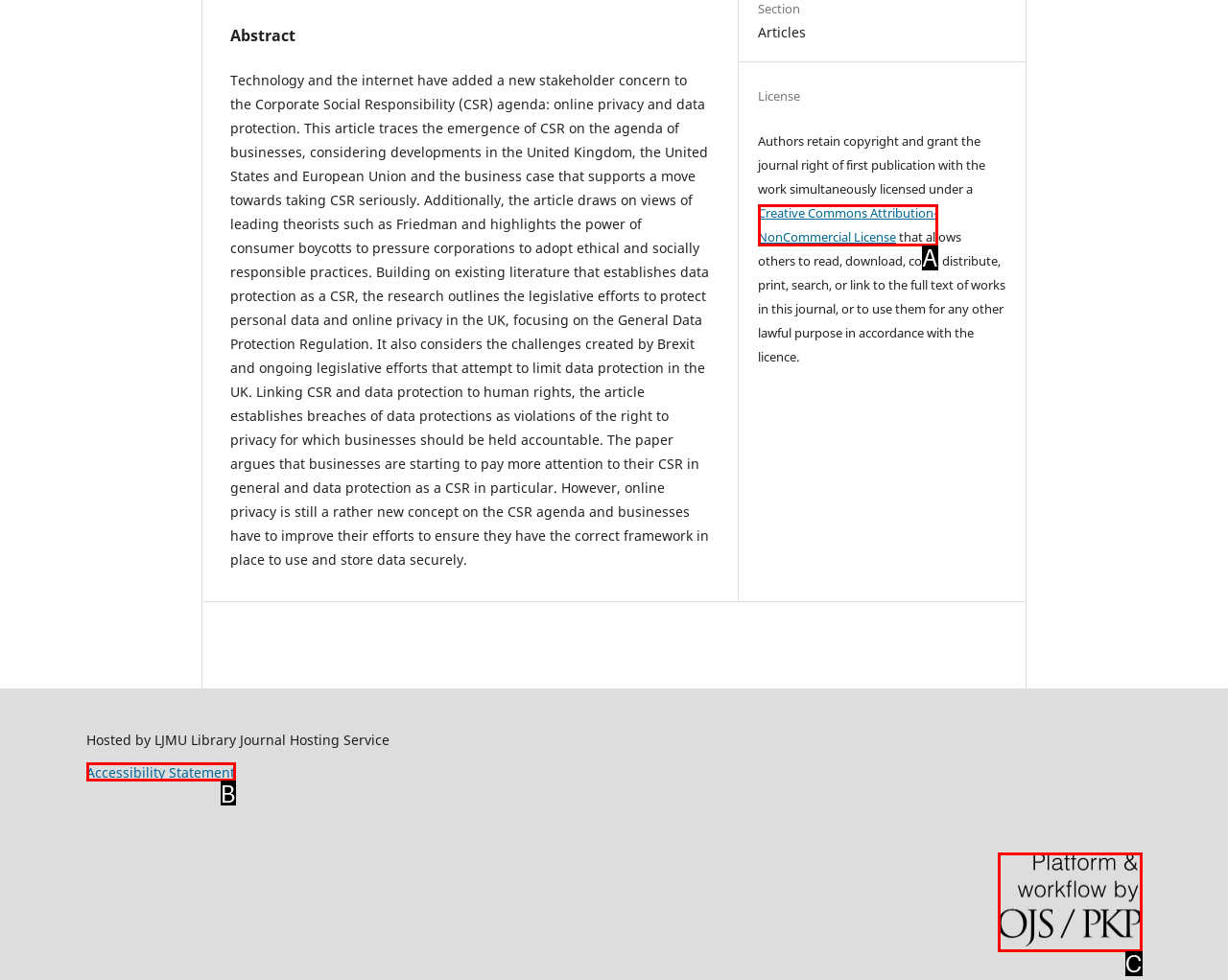Identify the HTML element that corresponds to the following description: Creative Commons Attribution-NonCommercial License Provide the letter of the best matching option.

A